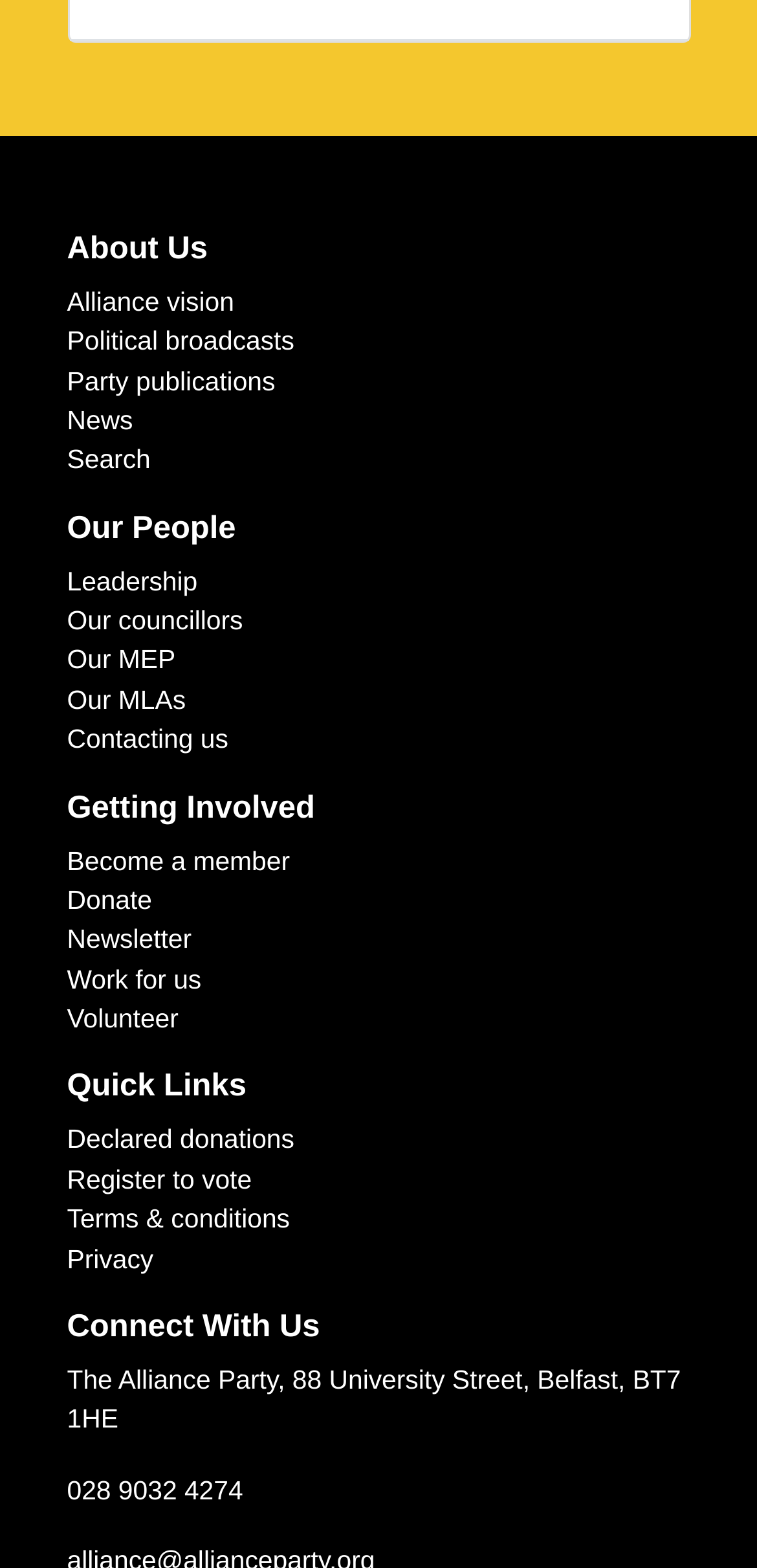Identify the bounding box coordinates of the area that should be clicked in order to complete the given instruction: "Contact us". The bounding box coordinates should be four float numbers between 0 and 1, i.e., [left, top, right, bottom].

[0.088, 0.462, 0.302, 0.481]